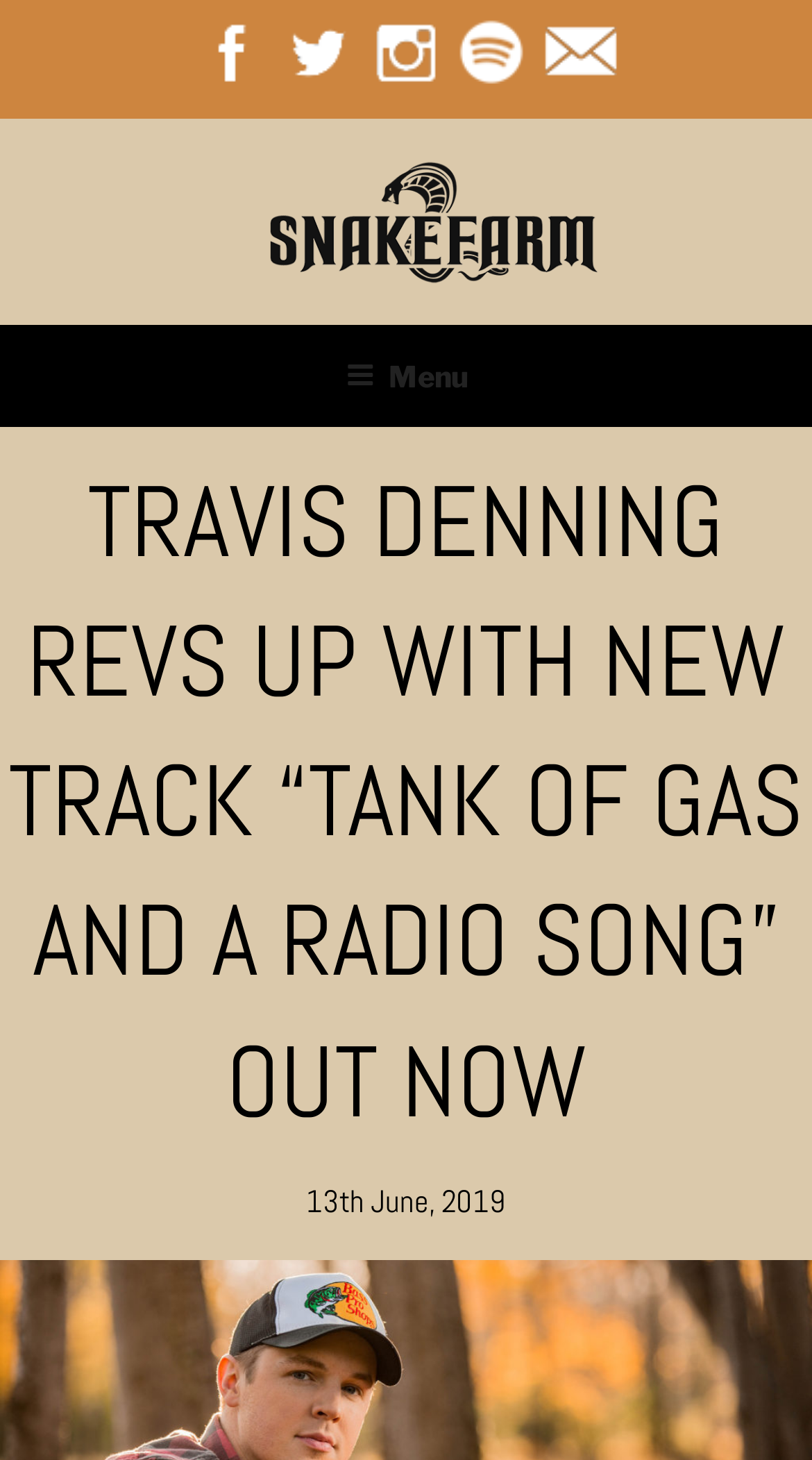Identify and extract the main heading from the webpage.

TRAVIS DENNING REVS UP WITH NEW TRACK “TANK OF GAS AND A RADIO SONG” OUT NOW